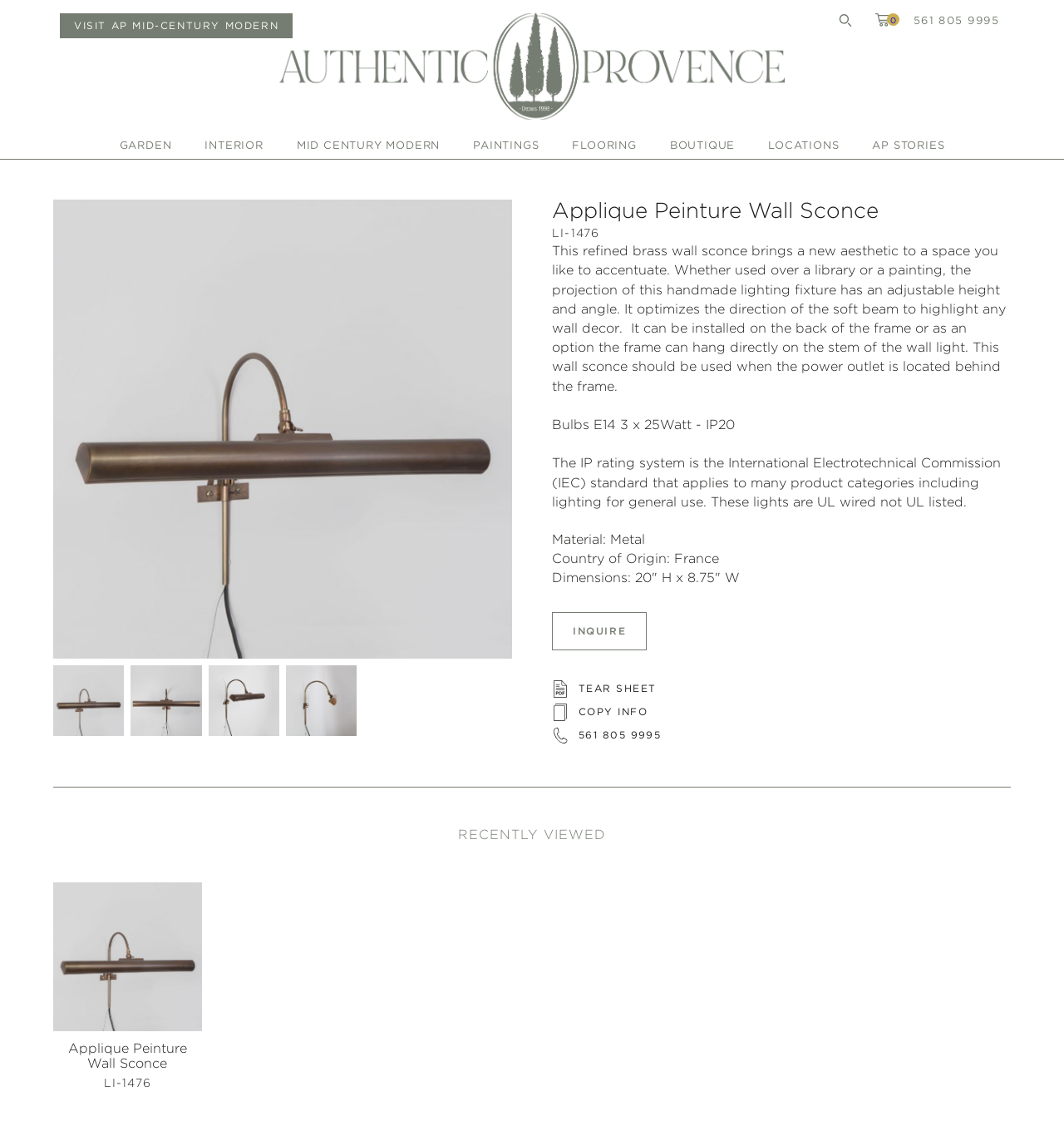Create a detailed narrative of the webpage’s visual and textual elements.

This webpage is about a product called "Applique Peinture Wall Sconce" from Authentic Provence. At the top, there are several links to different categories, including "GARDEN", "INTERIOR", "MID CENTURY MODERN", and more. On the top right, there are links to "VISIT AP MID-CENTURY MODERN", "Search", and a phone number "561 805 9995".

Below the top navigation, there is a large image of the product, which is a refined brass wall sconce. To the right of the image, there is a heading that reads "Applique Peinture Wall Sconce" and a product code "LI-1476". Below the heading, there is a detailed product description that explains the features and benefits of the wall sconce, including its adjustable height and angle, and its ability to highlight wall decor.

Further down, there are several lines of text that provide additional product information, including the type of bulbs required, the IP rating, material, country of origin, and dimensions. There are also links to "INQUIRE", "TEAR SHEET", "COPY INFO", and a phone number.

On the bottom left, there is a section titled "RECENTLY VIEWED" with a link to the same product, accompanied by a smaller image of the product.